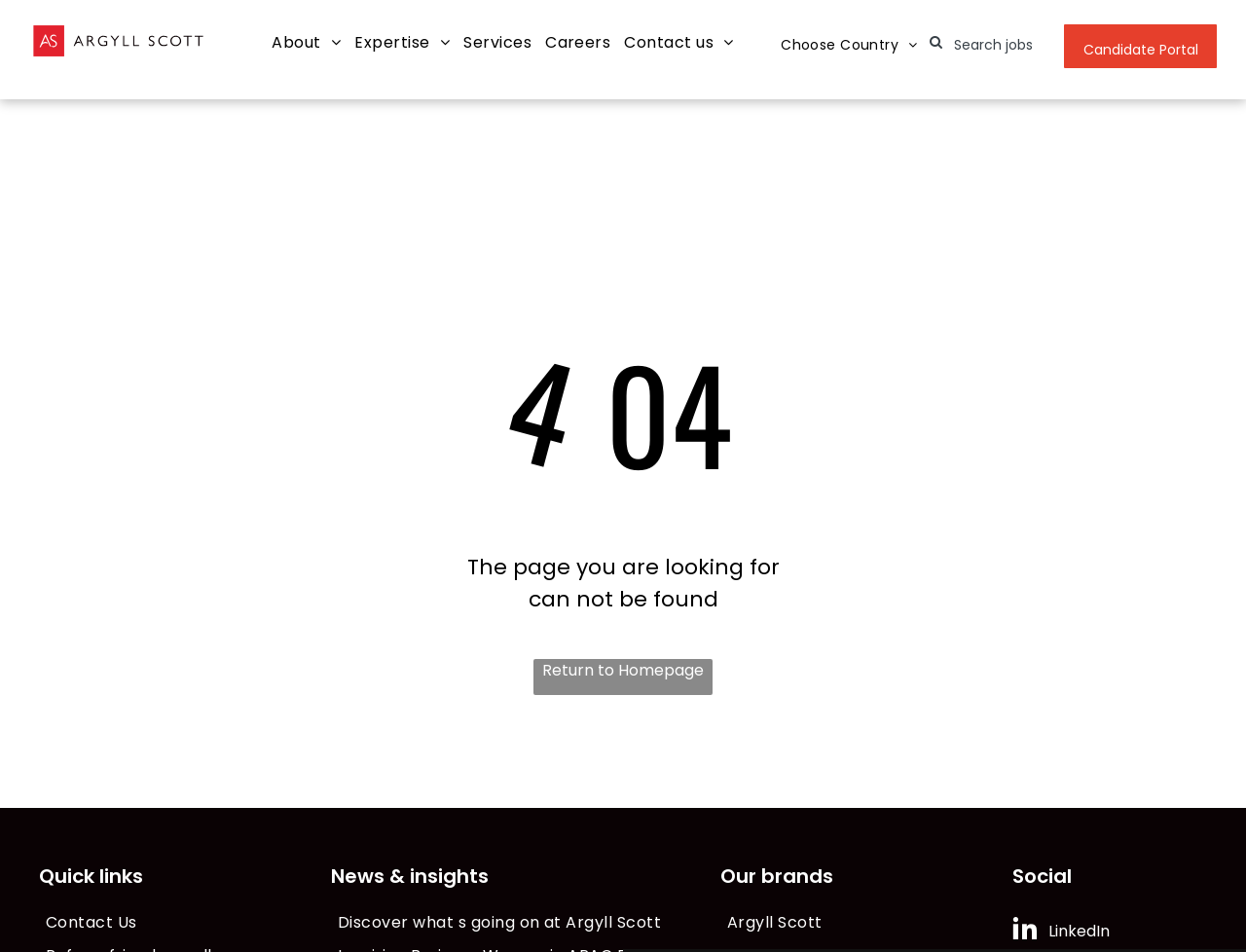Identify the bounding box coordinates of the element that should be clicked to fulfill this task: "Contact us". The coordinates should be provided as four float numbers between 0 and 1, i.e., [left, top, right, bottom].

[0.031, 0.952, 0.266, 0.986]